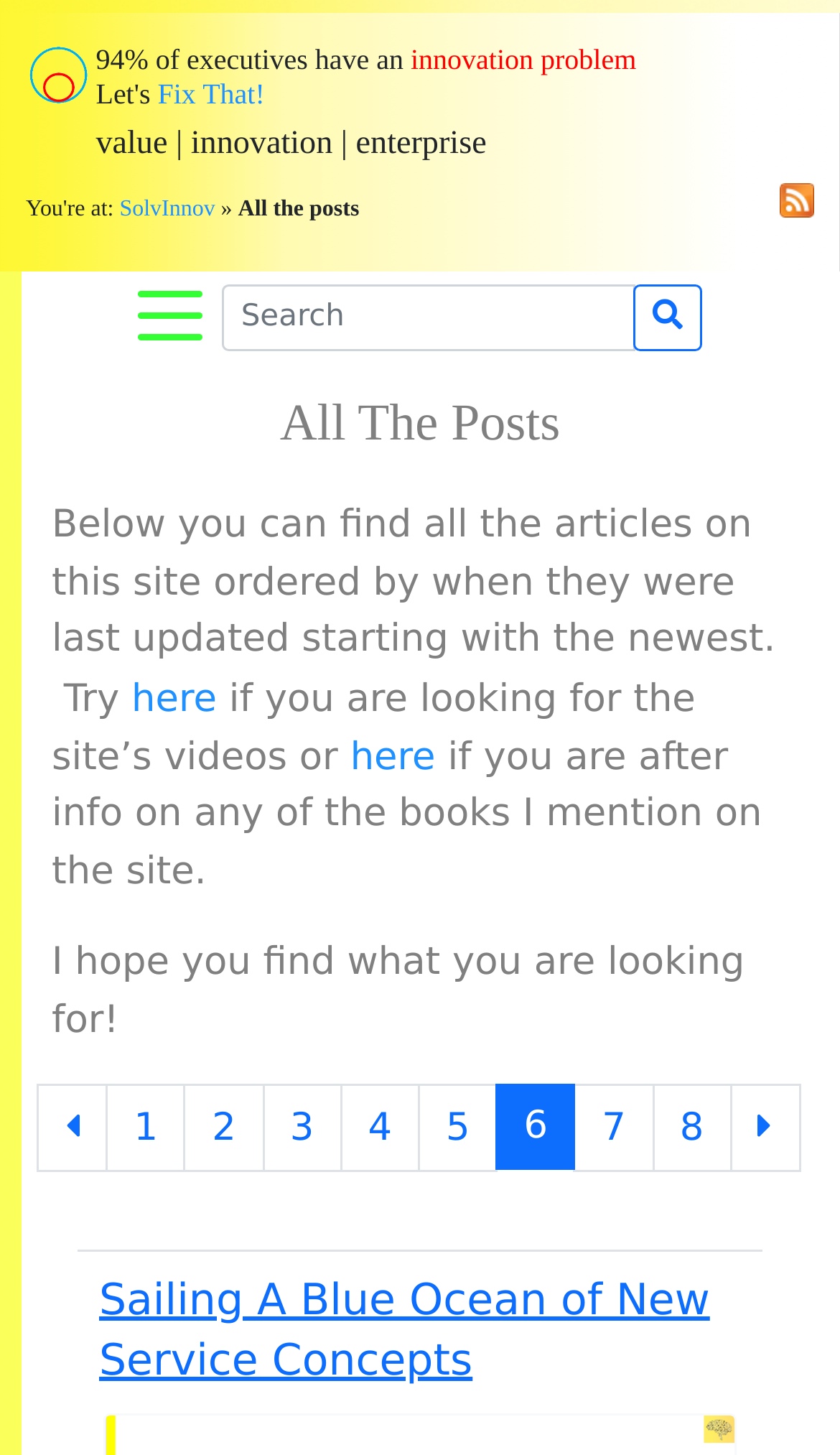Please specify the bounding box coordinates of the clickable region to carry out the following instruction: "Read the article 'Sailing A Blue Ocean of New Service Concepts'". The coordinates should be four float numbers between 0 and 1, in the format [left, top, right, bottom].

[0.118, 0.876, 0.845, 0.952]